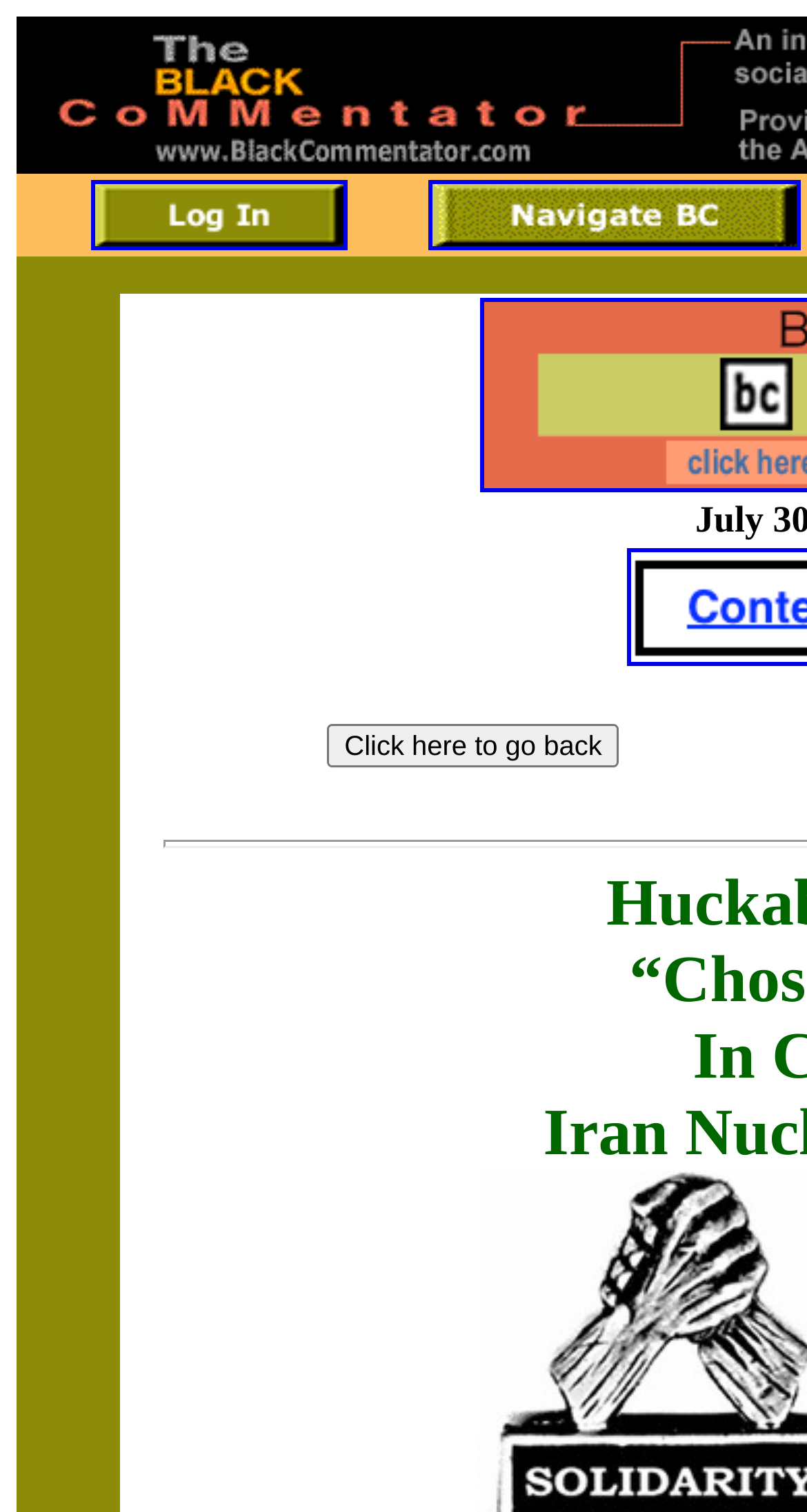Using the elements shown in the image, answer the question comprehensively: What is the purpose of the website?

Based on the meta description, the website is dedicated to the movement for economic justice, social justice, and peace, which suggests that the website's purpose is to provide commentary, analysis, and investigations on issues affecting African Americans.